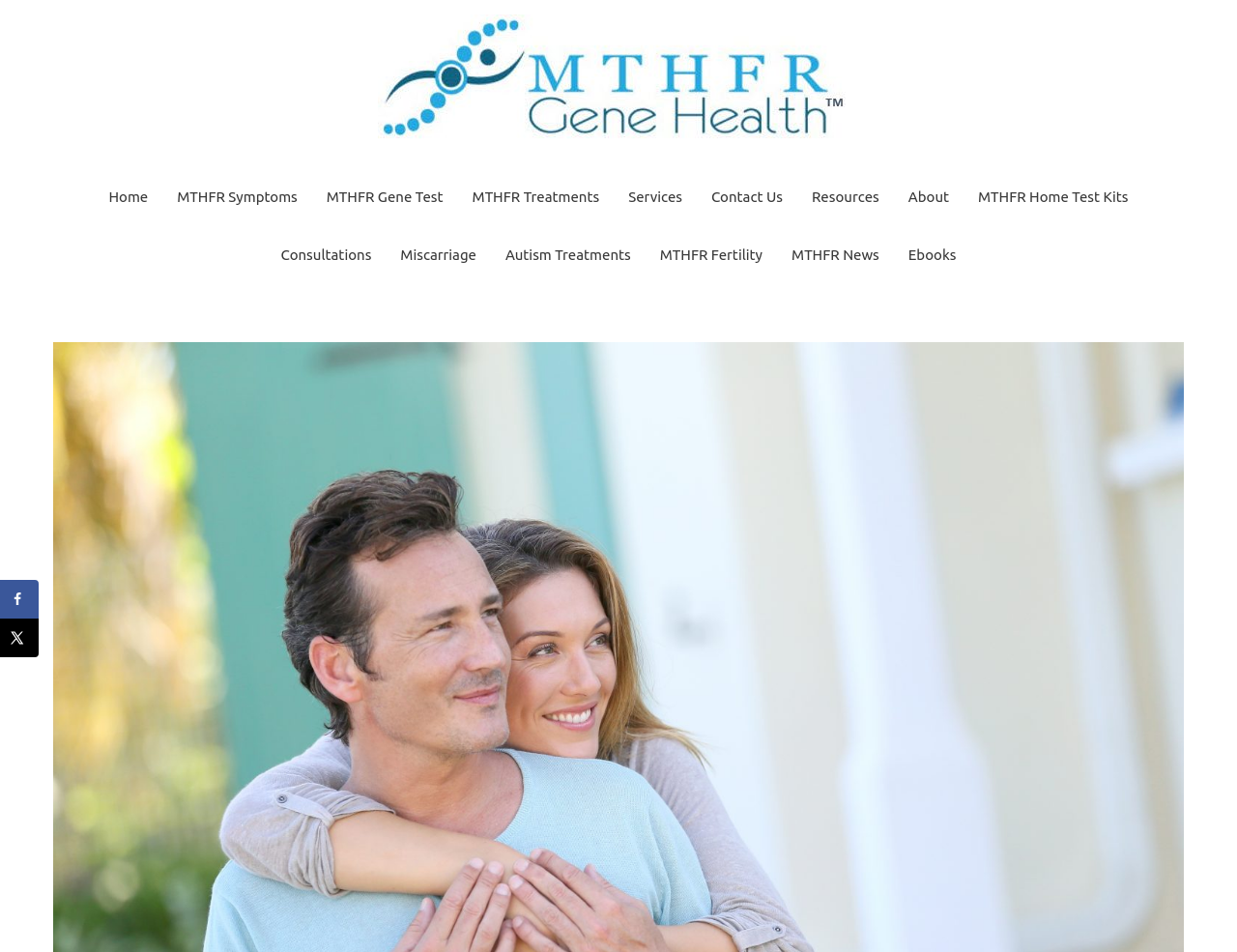What is the purpose of the social sharing sidebar?
Can you offer a detailed and complete answer to this question?

I analyzed the social sharing sidebar on the right side of the webpage and found links to share content on Facebook and another platform, indicating that its purpose is to allow users to share content on social media.